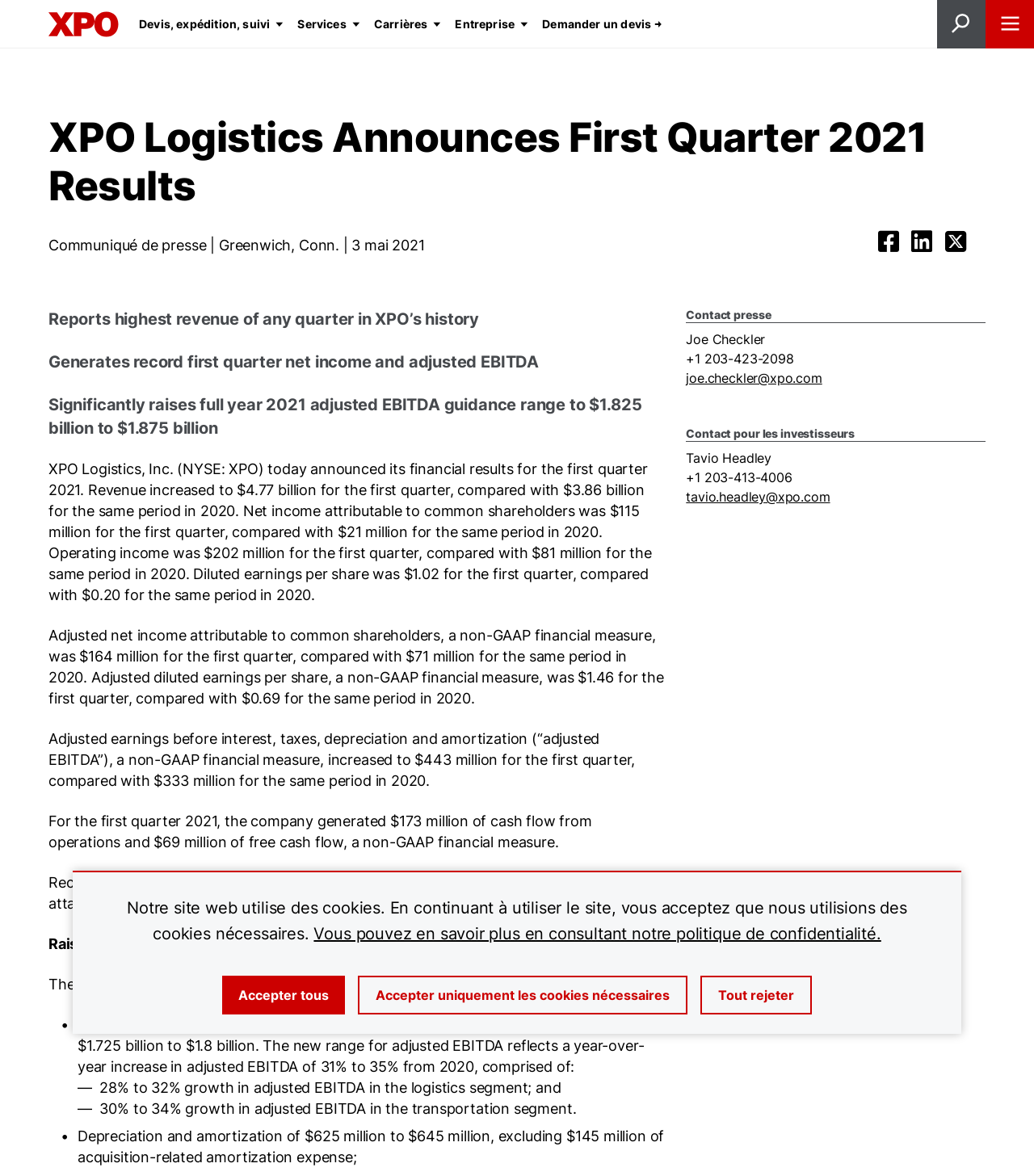Find the bounding box coordinates of the area that needs to be clicked in order to achieve the following instruction: "Click joe.checkler@xpo.com". The coordinates should be specified as four float numbers between 0 and 1, i.e., [left, top, right, bottom].

[0.664, 0.315, 0.795, 0.328]